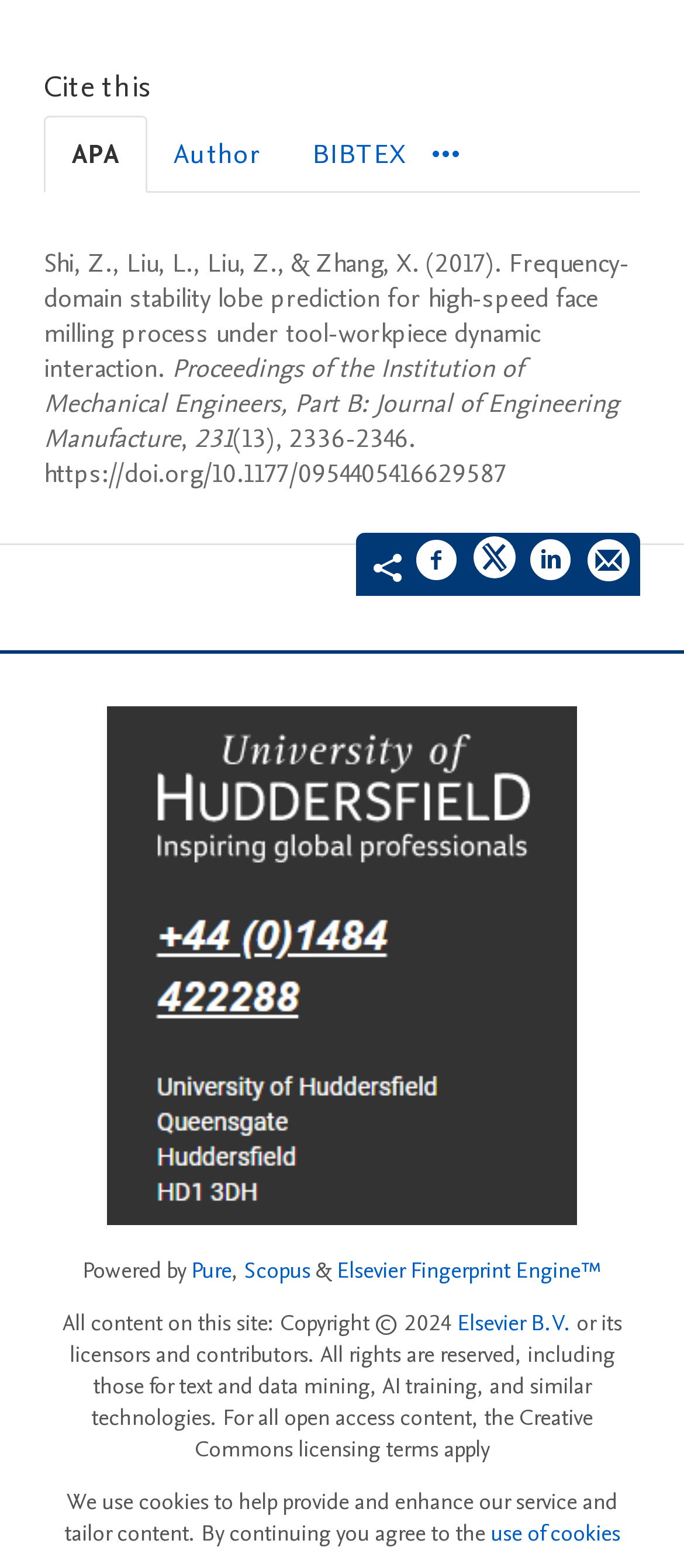What is the name of the university associated with the research portal?
Use the screenshot to answer the question with a single word or phrase.

University of Huddersfield